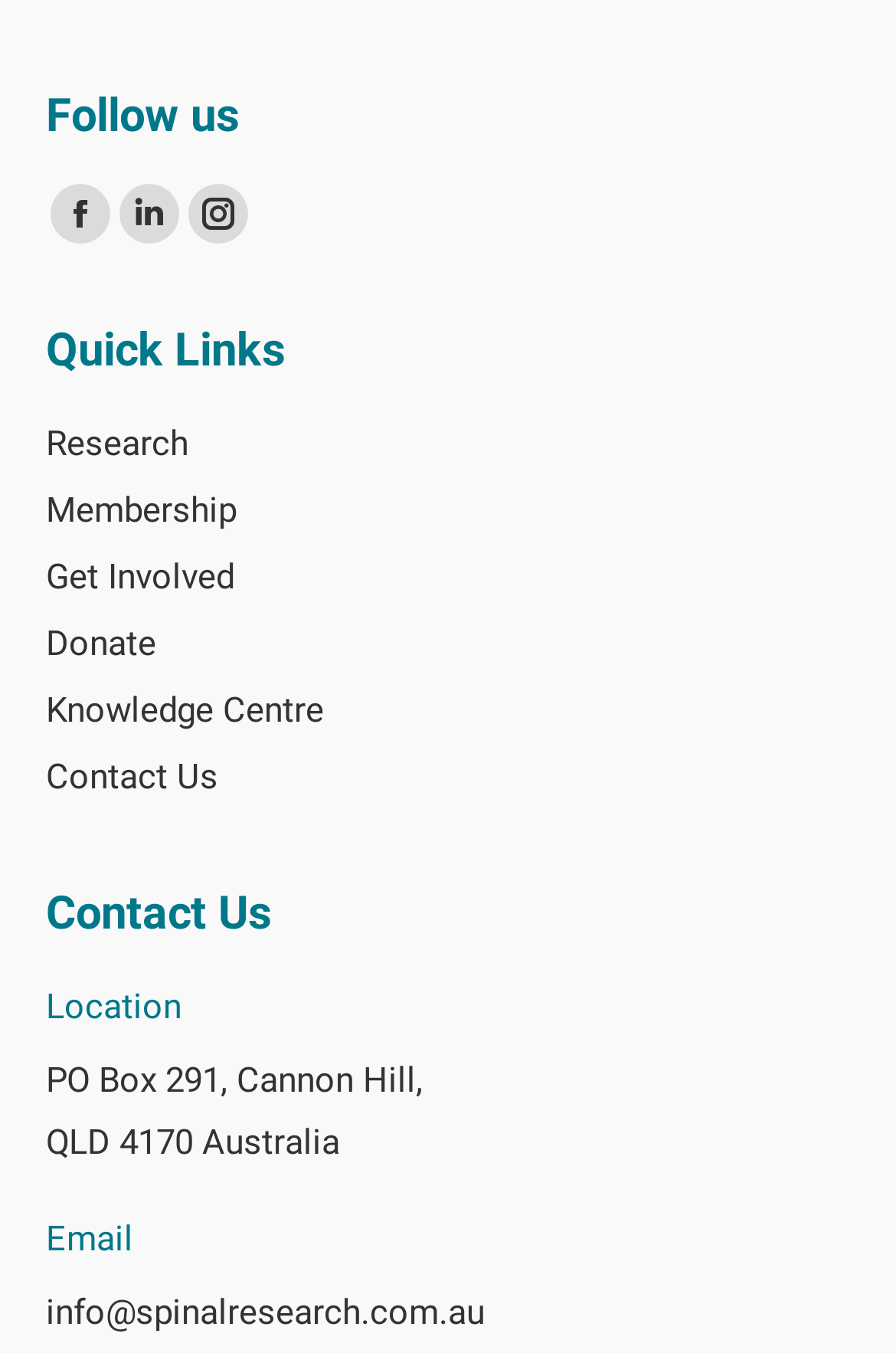Find the coordinates for the bounding box of the element with this description: "Contact Us".

[0.051, 0.552, 0.949, 0.601]